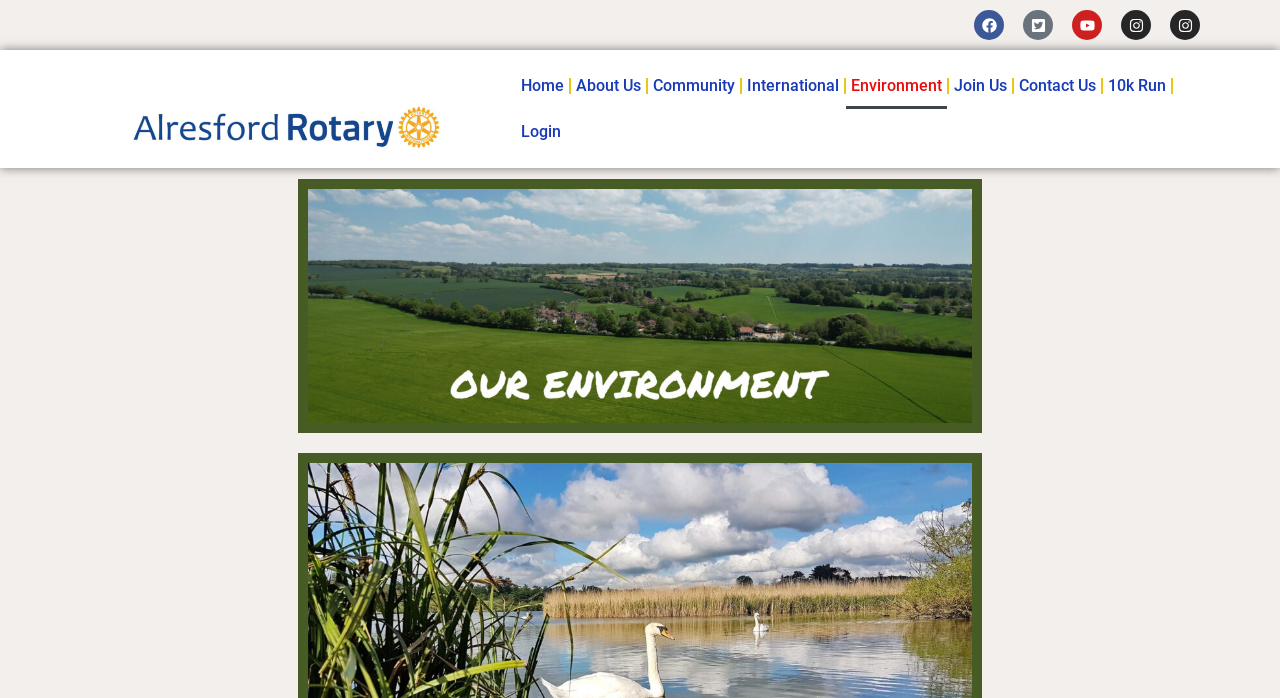Indicate the bounding box coordinates of the element that must be clicked to execute the instruction: "View Facebook page". The coordinates should be given as four float numbers between 0 and 1, i.e., [left, top, right, bottom].

[0.761, 0.014, 0.784, 0.057]